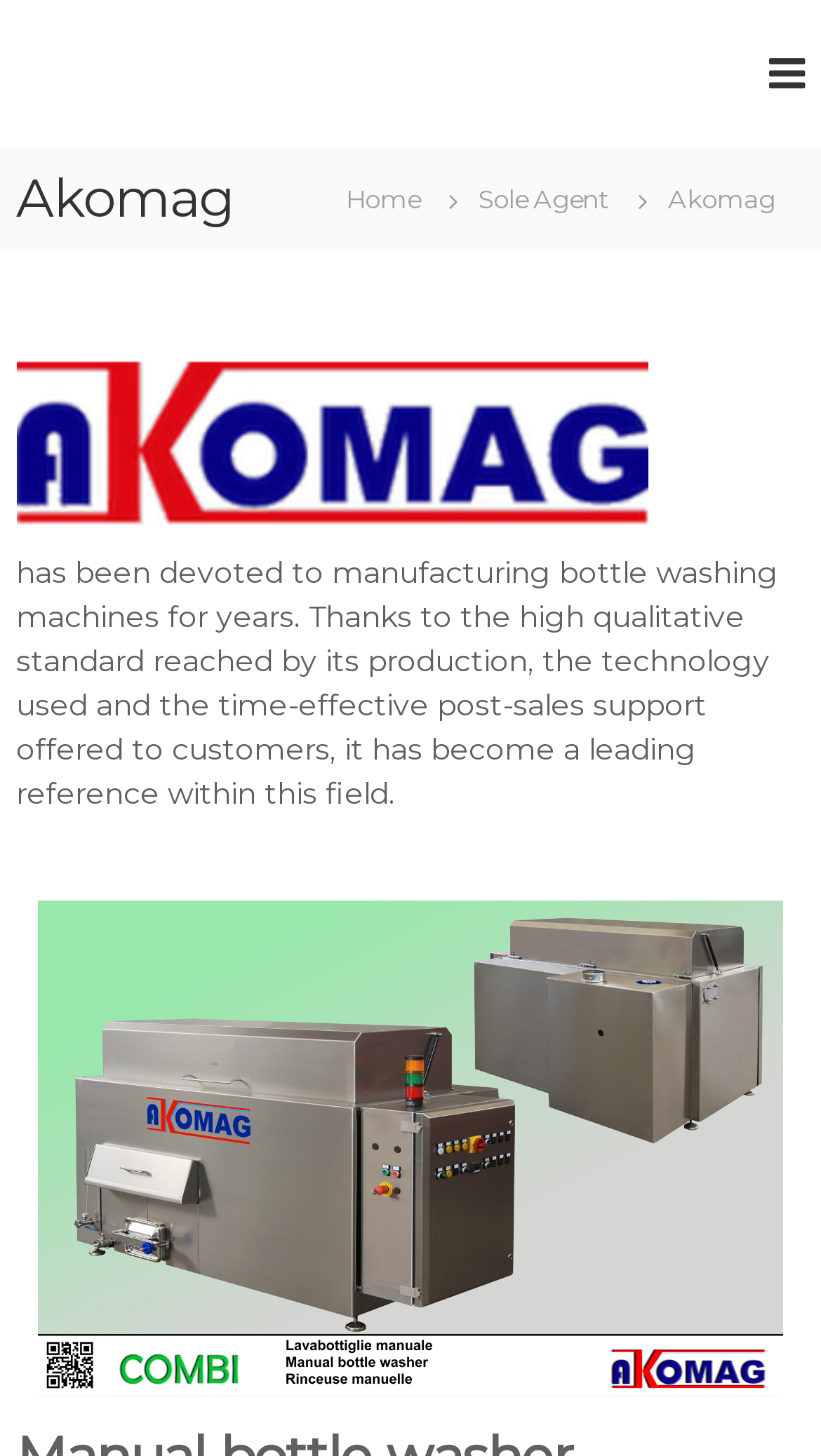Identify the bounding box coordinates for the UI element mentioned here: "Sole Agent". Provide the coordinates as four float values between 0 and 1, i.e., [left, top, right, bottom].

[0.547, 0.123, 0.777, 0.149]